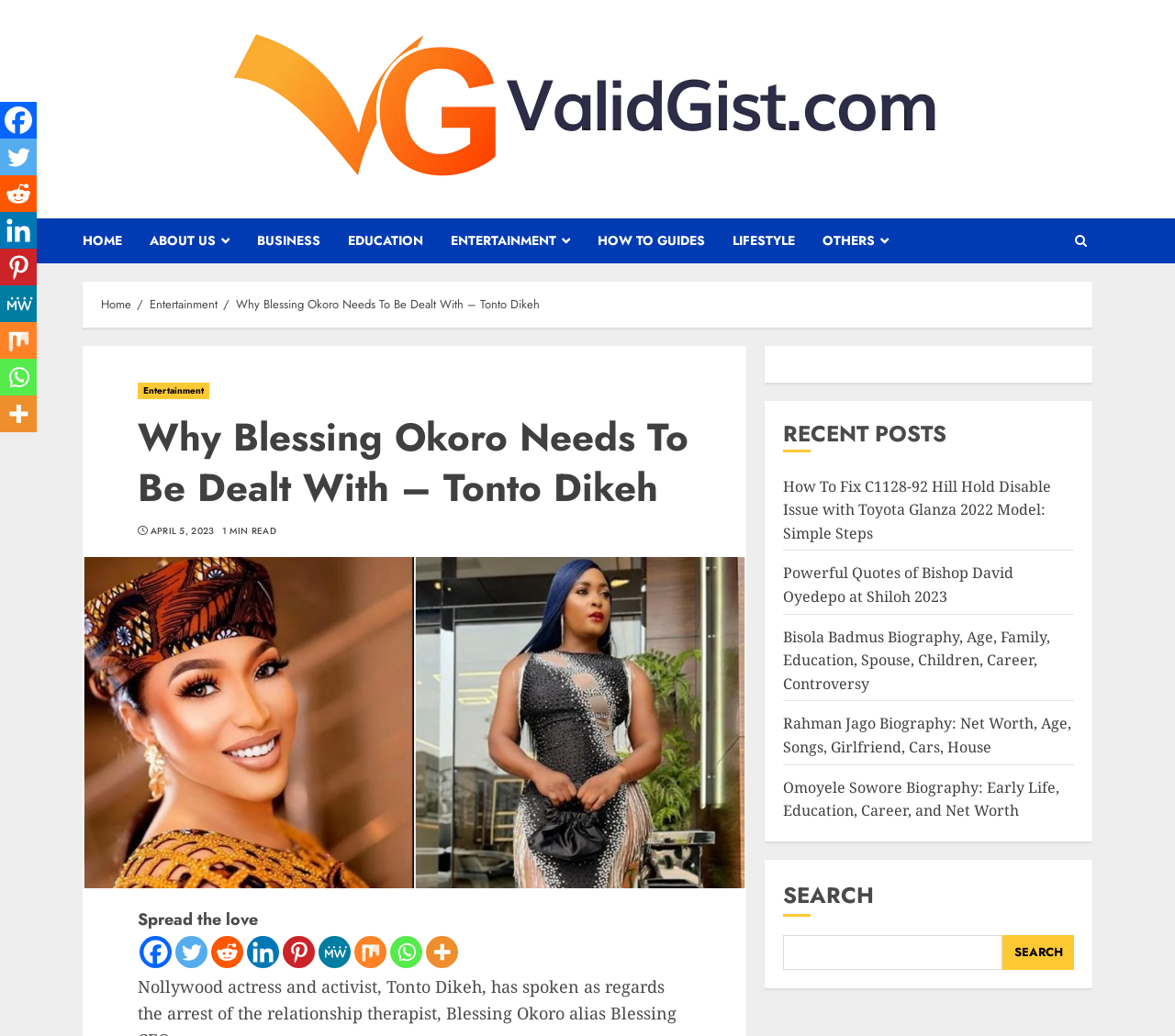Specify the bounding box coordinates of the area that needs to be clicked to achieve the following instruction: "Click on BUSINESS".

None